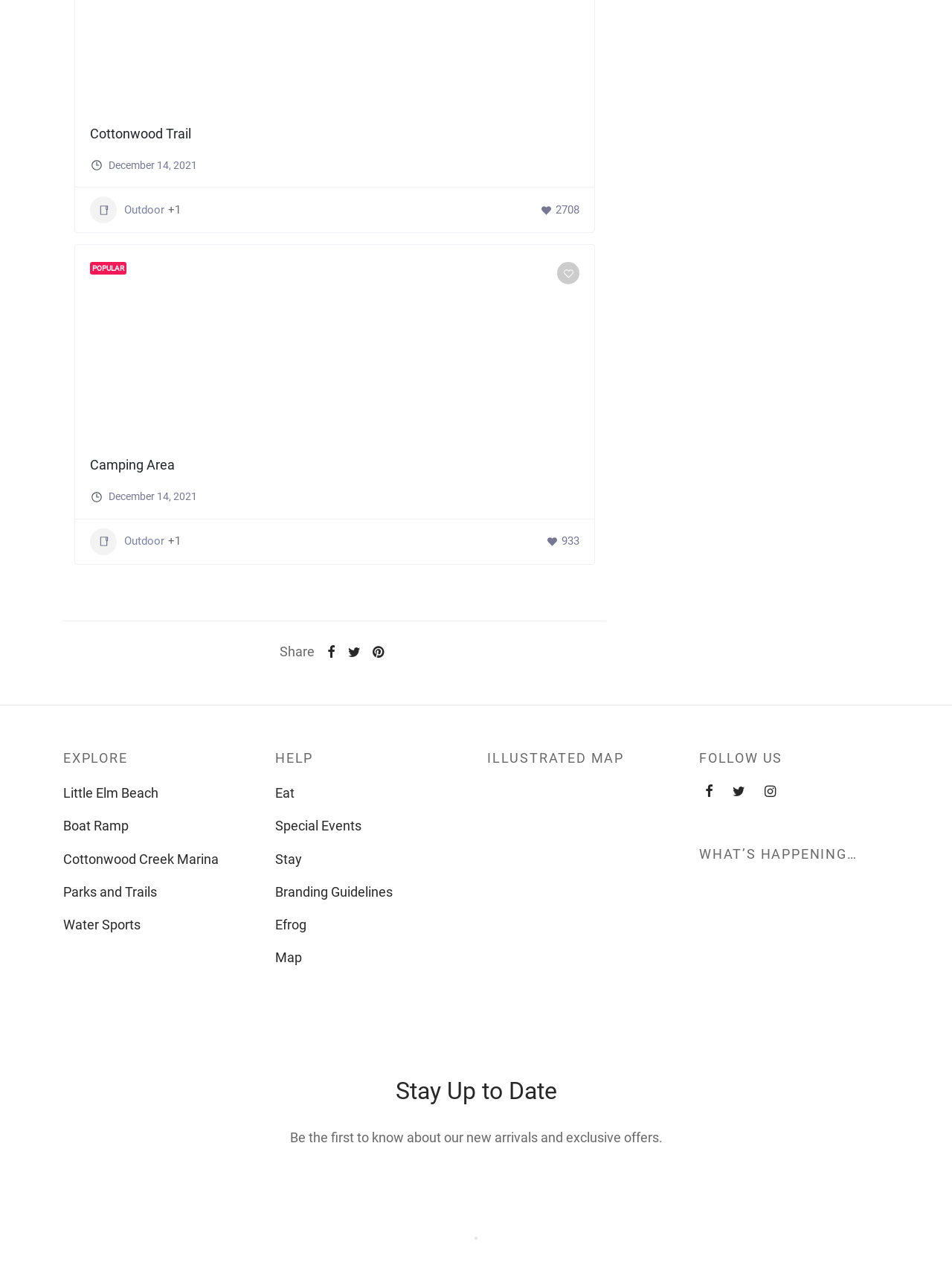Determine the bounding box coordinates for the clickable element to execute this instruction: "Explore Little Elm Beach". Provide the coordinates as four float numbers between 0 and 1, i.e., [left, top, right, bottom].

[0.066, 0.616, 0.166, 0.636]